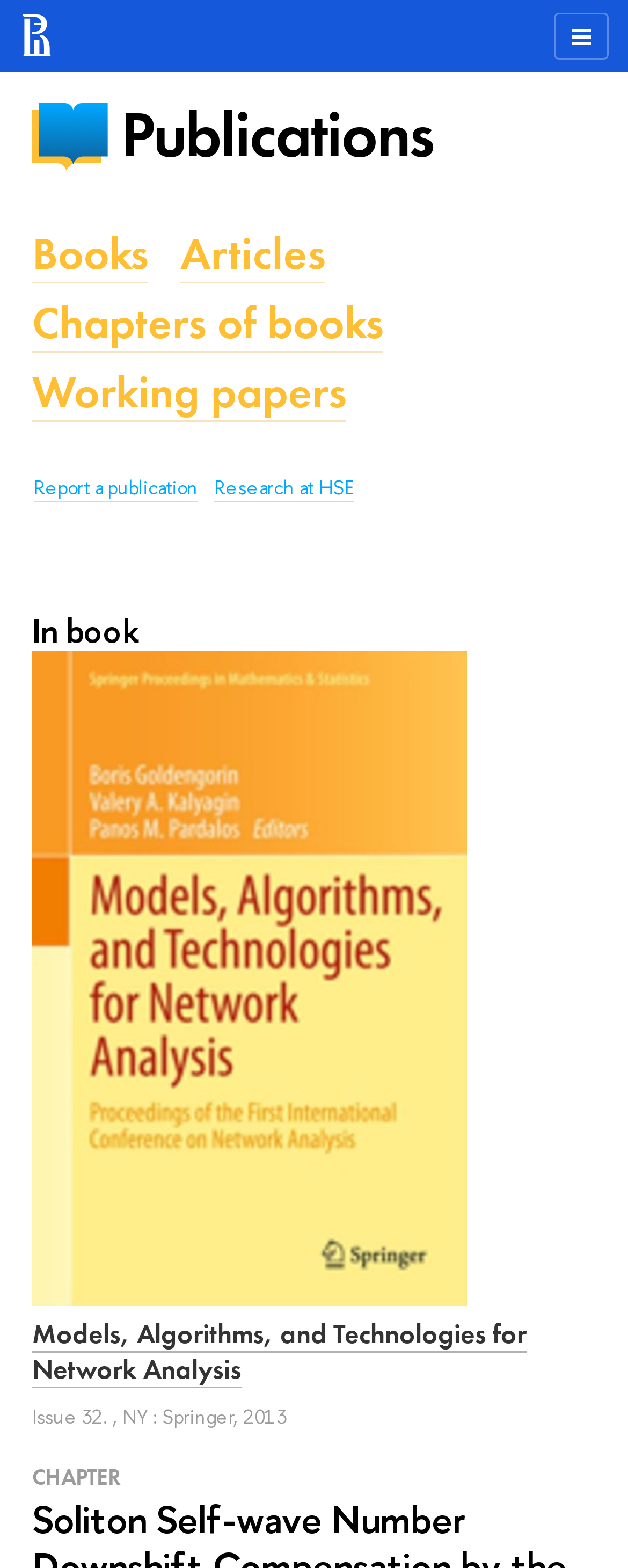Describe all significant elements and features of the webpage.

The webpage appears to be a publication page, specifically focused on a research paper about solitons in the context of the extended nonlinear Schrödinger equation. 

At the top left, there is a link with no text, accompanied by a small image and an insertion. Below this, there are several links arranged horizontally, including "Publications", "Books", "Articles", "Chapters of books", "Working papers", and "Report a publication". These links are positioned roughly in the middle of the page, with "Publications" on the left and "Report a publication" on the right.

Further down, there is a link to "Research at HSE". Below this, there are two headings, "СHAPTER" and "In book", positioned on the left side of the page. 

To the right of the "In book" heading, there is a large image with the title "Models, Algorithms, and Technologies for Network Analysis". Below this image, there is a link with the same title, followed by two lines of static text, "Issue 32." and ", NY : Springer, 2013". These elements are positioned near the bottom of the page.